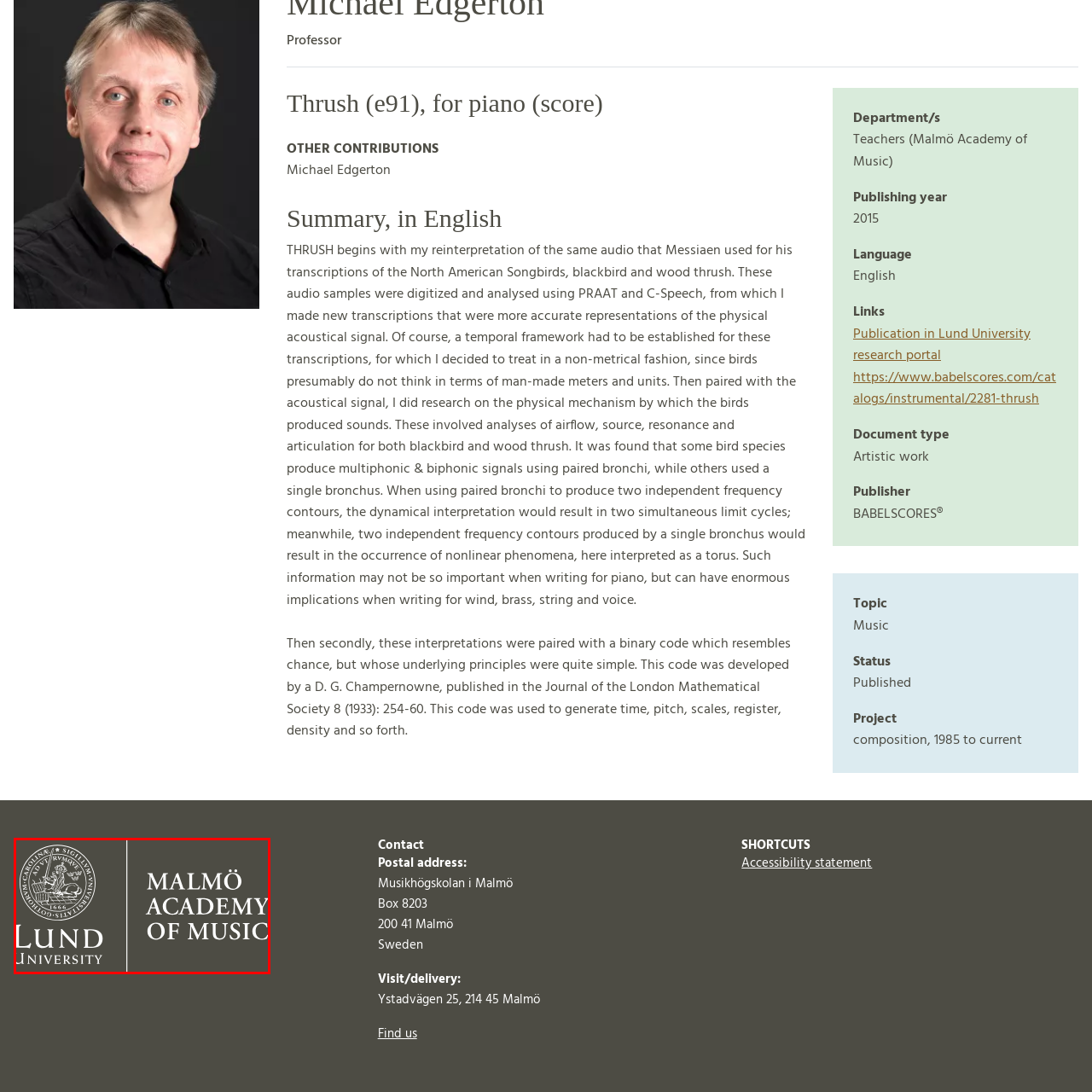What is the focus of the Malmö Academy of Music?
Inspect the image surrounded by the red bounding box and answer the question using a single word or a short phrase.

Musical studies